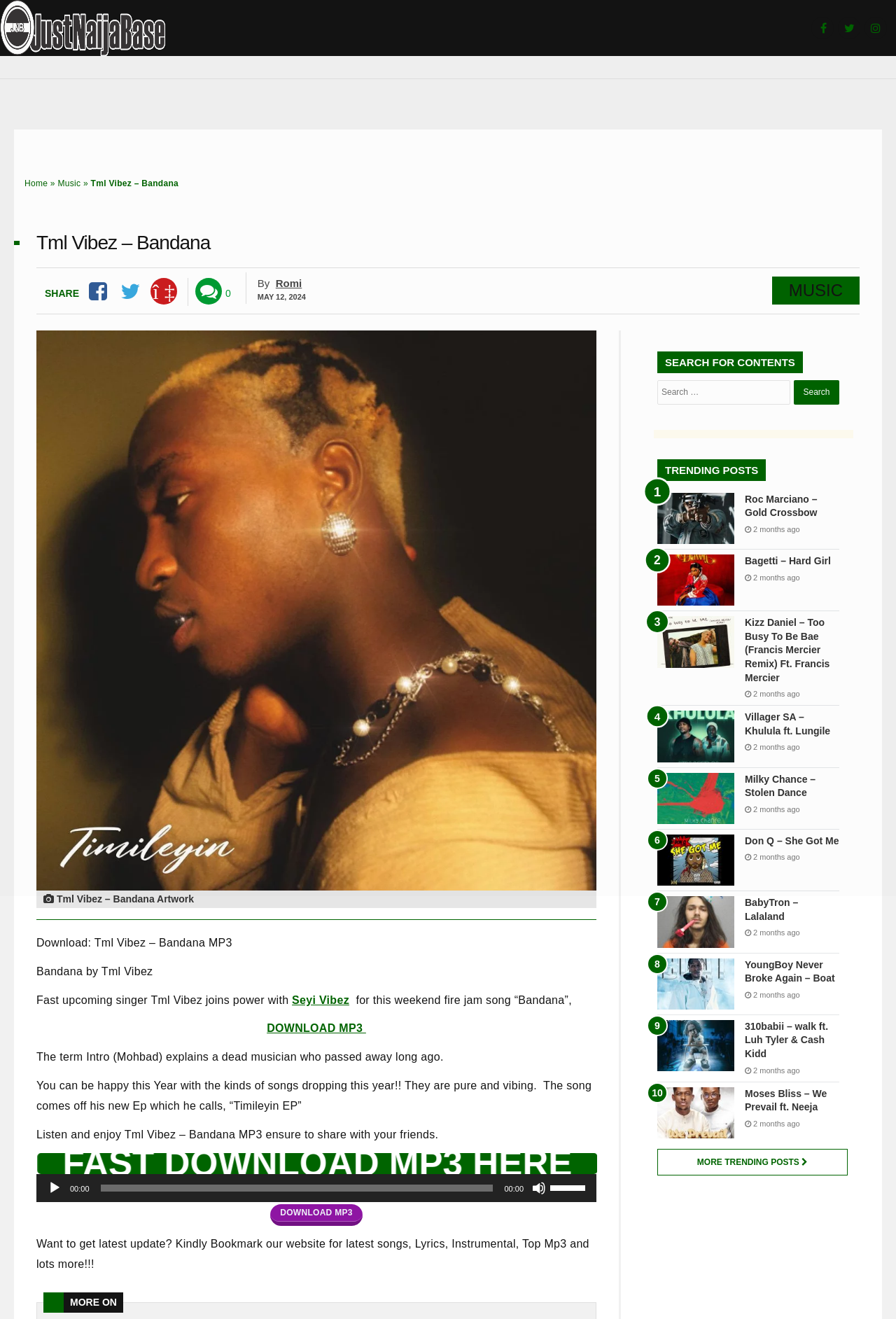Pinpoint the bounding box coordinates of the clickable element needed to complete the instruction: "Click on the 'DOWNLOAD MP3' button". The coordinates should be provided as four float numbers between 0 and 1: [left, top, right, bottom].

[0.298, 0.775, 0.408, 0.784]